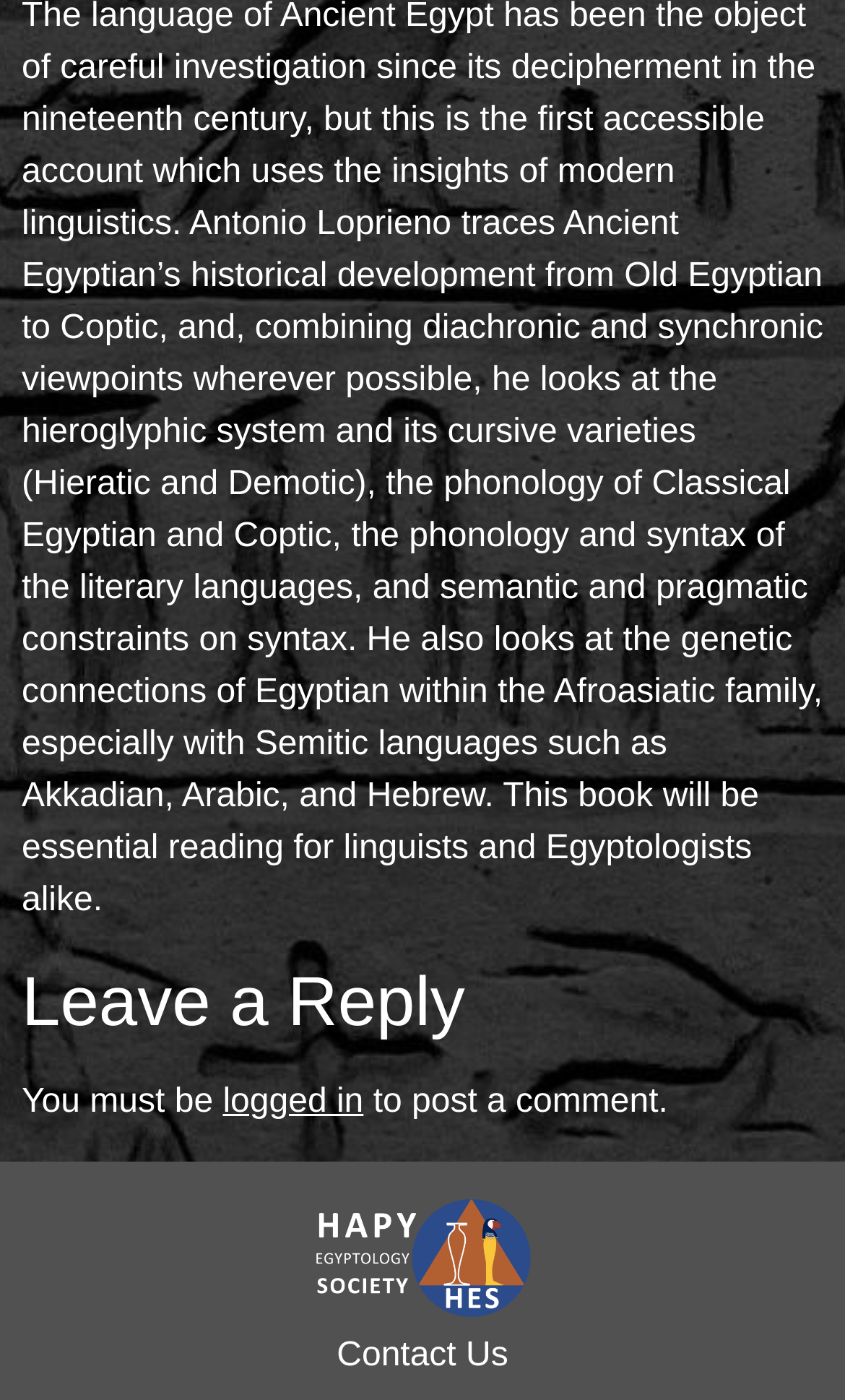Answer the following query with a single word or phrase:
What is the purpose of the 'Contact Us' link?

To contact the website